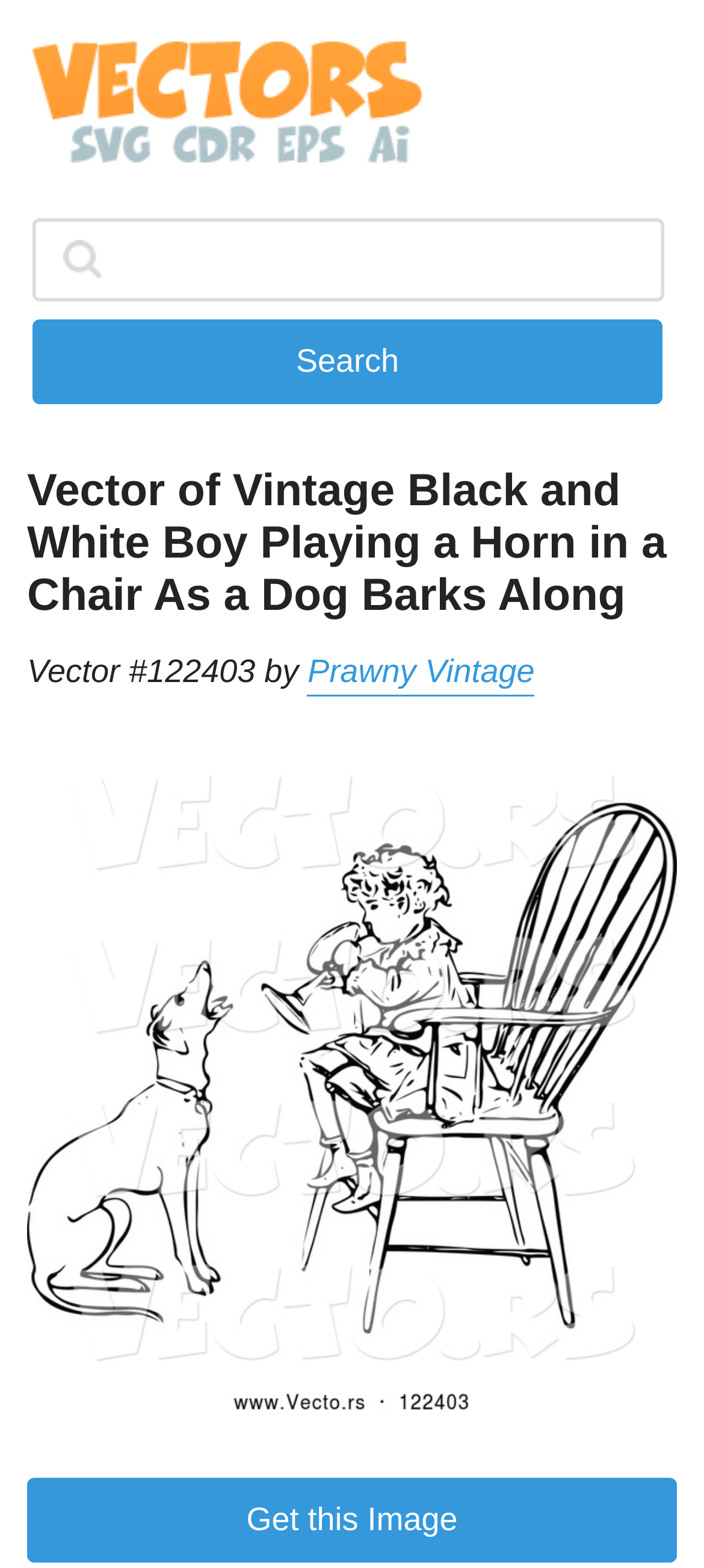Please extract the webpage's main title and generate its text content.

Vector of Vintage Black and White Boy Playing a Horn in a Chair As a Dog Barks Along